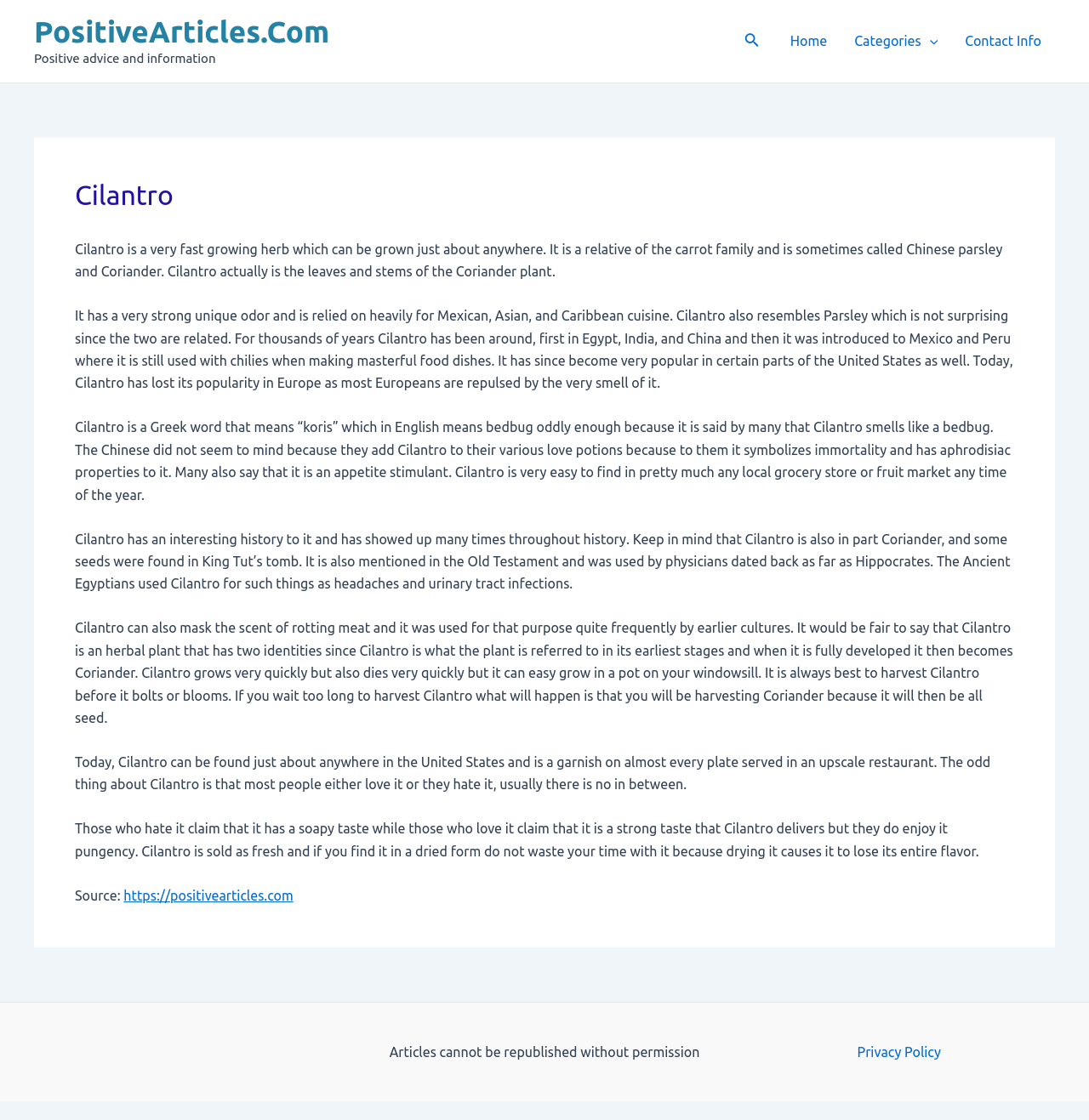Find and provide the bounding box coordinates for the UI element described here: "parent_node: Categories aria-label="Menu Toggle"". The coordinates should be given as four float numbers between 0 and 1: [left, top, right, bottom].

[0.846, 0.006, 0.861, 0.067]